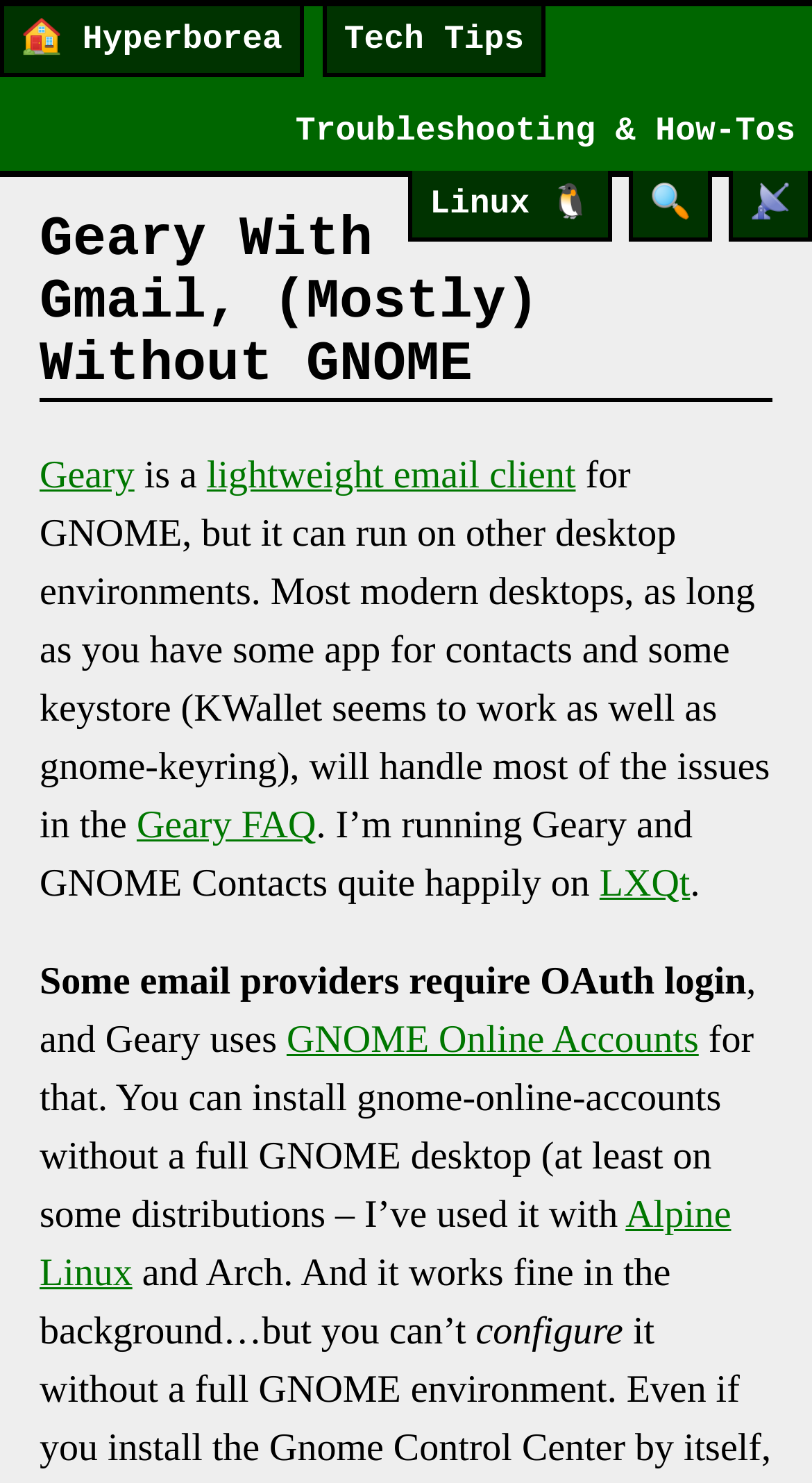What is Geary?
Using the image as a reference, give a one-word or short phrase answer.

Lightweight email client